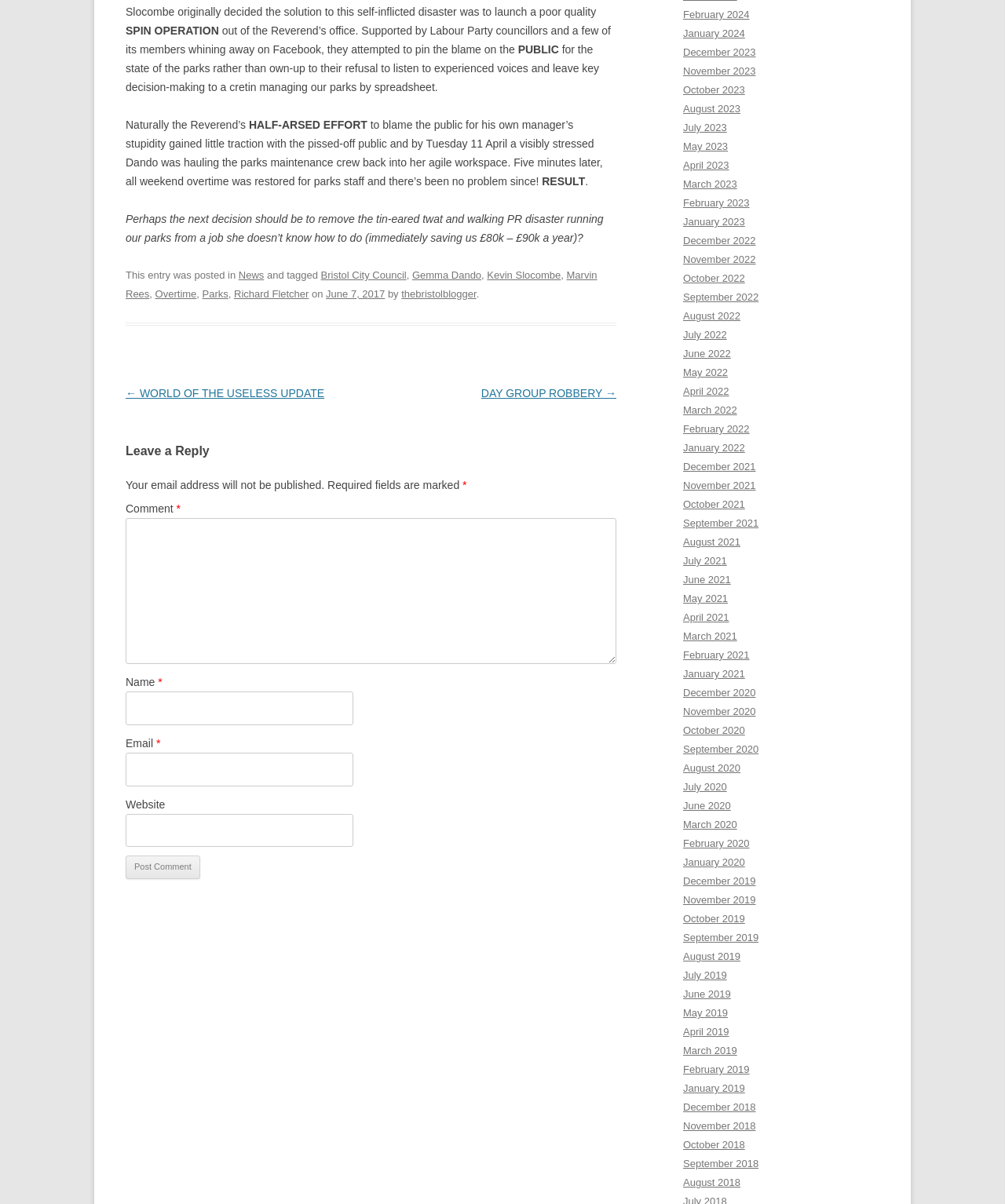Determine the bounding box coordinates in the format (top-left x, top-left y, bottom-right x, bottom-right y). Ensure all values are floating point numbers between 0 and 1. Identify the bounding box of the UI element described by: Bristol City Council

[0.319, 0.224, 0.404, 0.233]